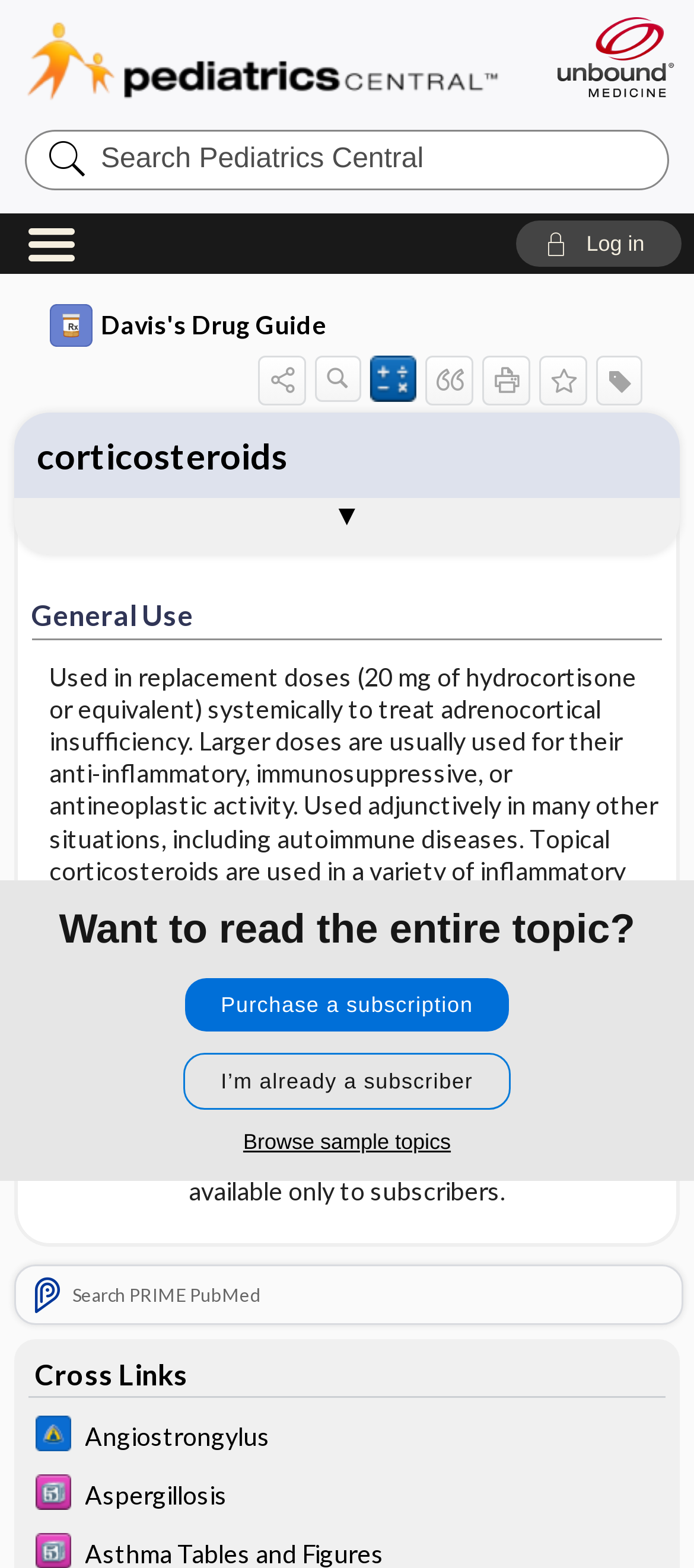Predict the bounding box coordinates of the area that should be clicked to accomplish the following instruction: "Search PRIME PubMed". The bounding box coordinates should consist of four float numbers between 0 and 1, i.e., [left, top, right, bottom].

[0.023, 0.808, 0.983, 0.844]